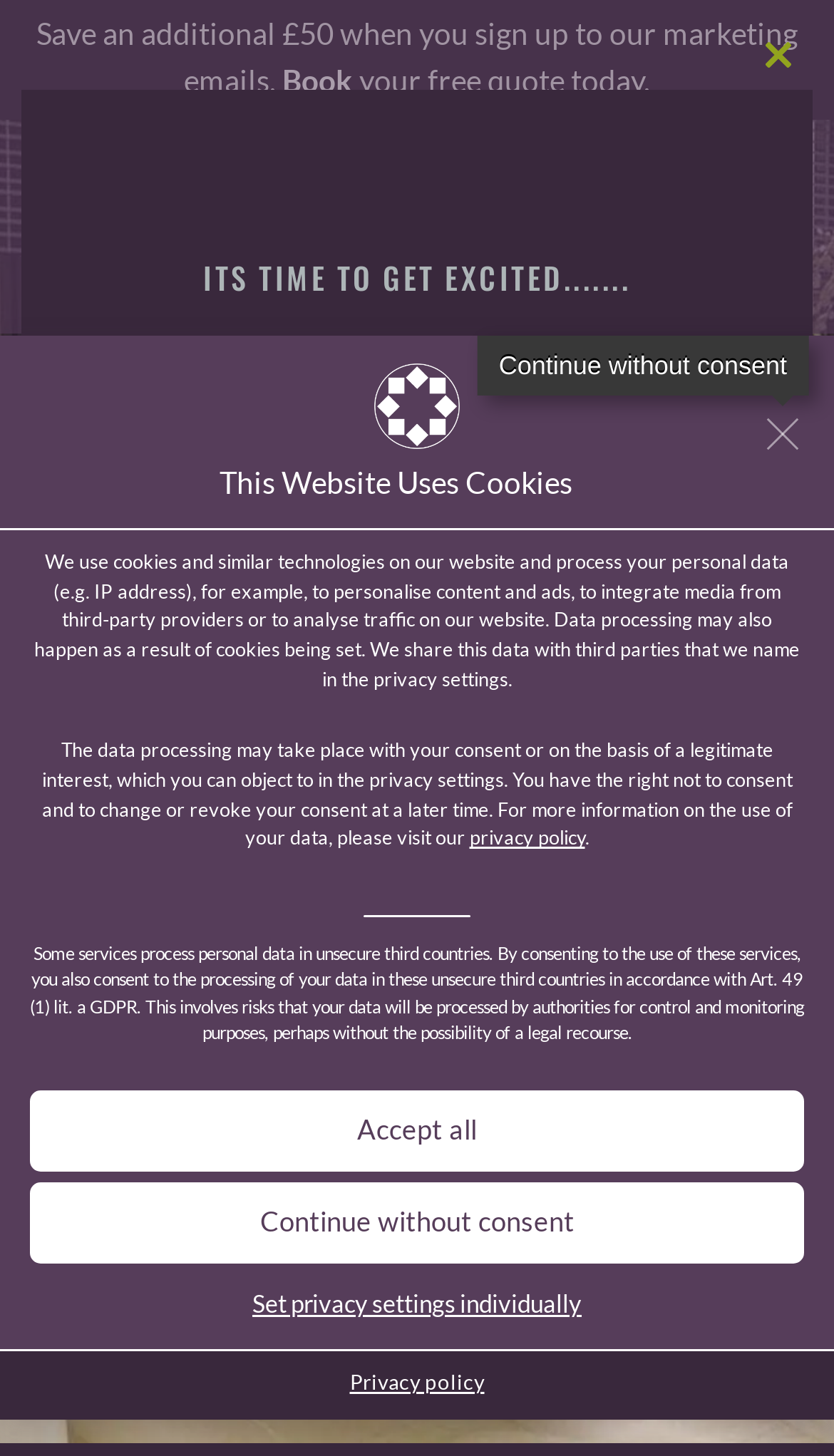Using the webpage screenshot, find the UI element described by privacy policy. Provide the bounding box coordinates in the format (top-left x, top-left y, bottom-right x, bottom-right y), ensuring all values are floating point numbers between 0 and 1.

[0.563, 0.567, 0.701, 0.583]